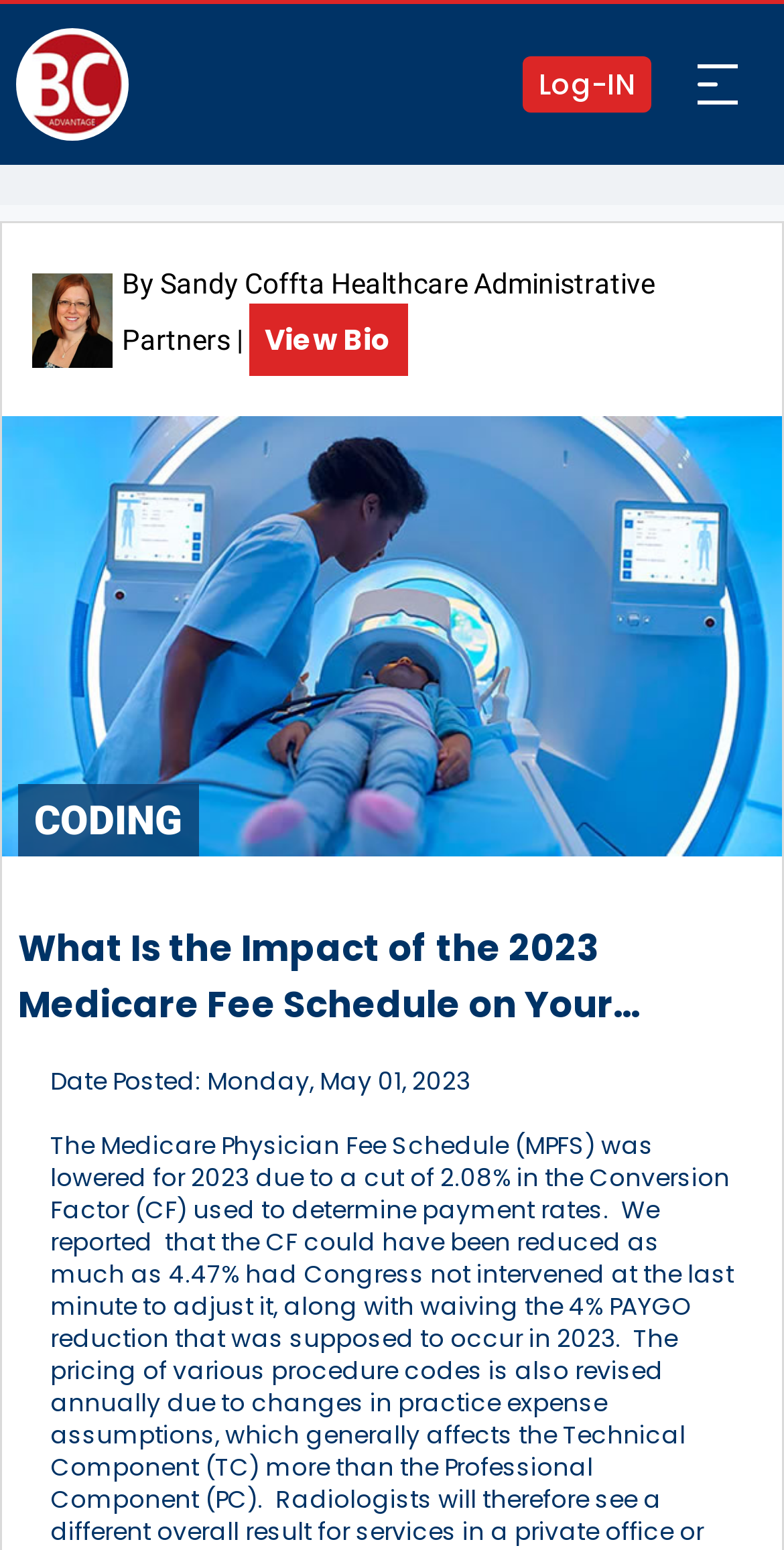What is the category of the article?
From the details in the image, provide a complete and detailed answer to the question.

The category of the article can be found by looking at the text 'CODING' which is located above the article content.